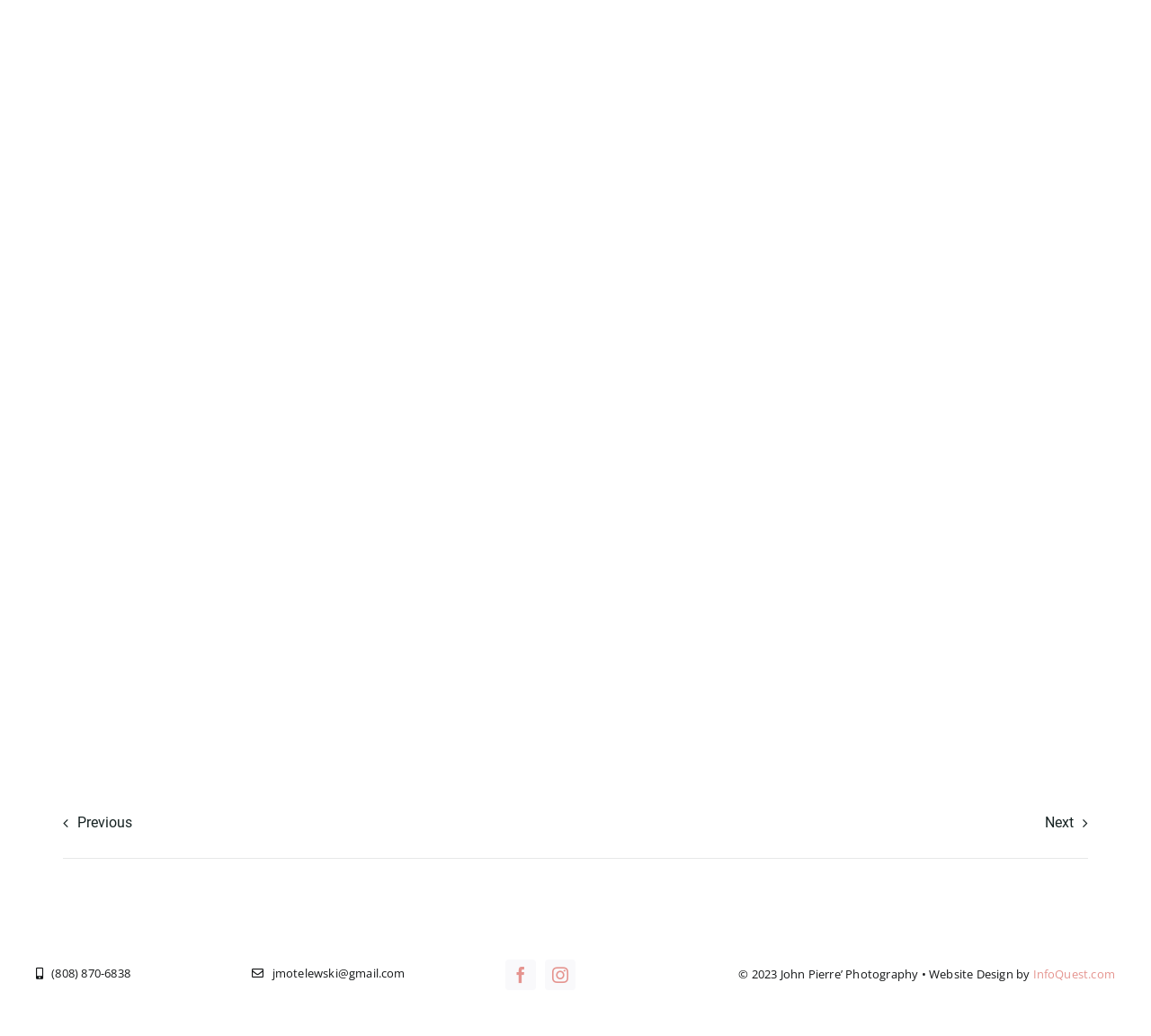Show the bounding box coordinates for the HTML element as described: "aria-label="instagram"".

[0.473, 0.926, 0.5, 0.955]